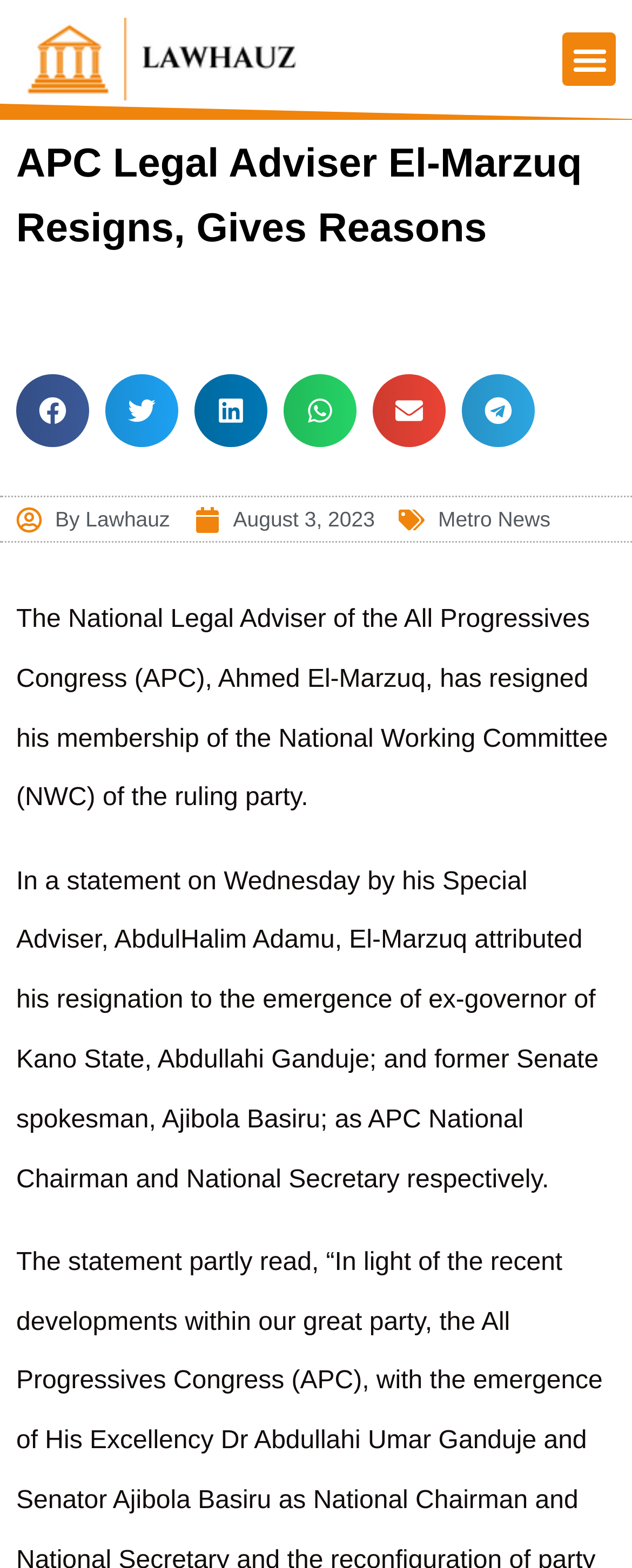Could you determine the bounding box coordinates of the clickable element to complete the instruction: "Visit The Open Fount"? Provide the coordinates as four float numbers between 0 and 1, i.e., [left, top, right, bottom].

None